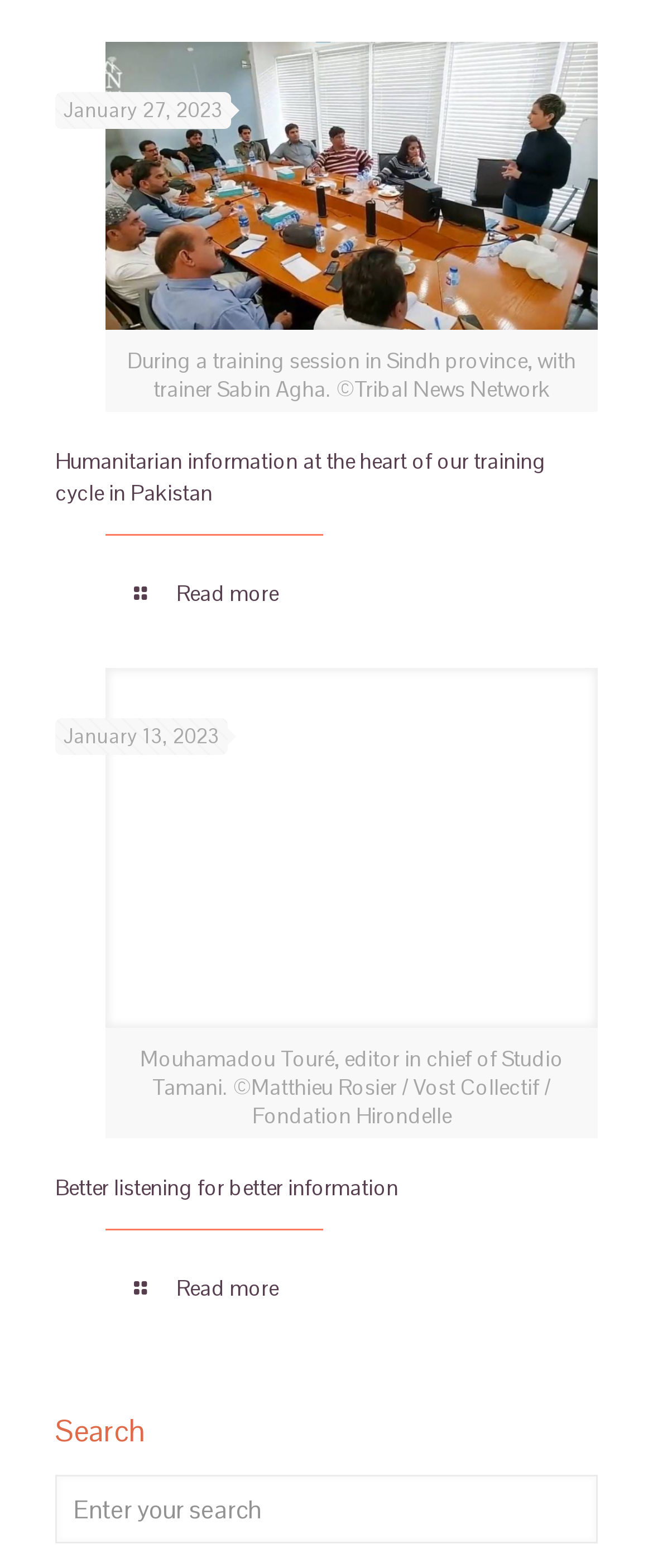Given the element description: ".path{fill:none;stroke:#333;stroke-miterlimit:10;stroke-width:1.5px;}", predict the bounding box coordinates of this UI element. The coordinates must be four float numbers between 0 and 1, given as [left, top, right, bottom].

[0.162, 0.211, 0.54, 0.275]